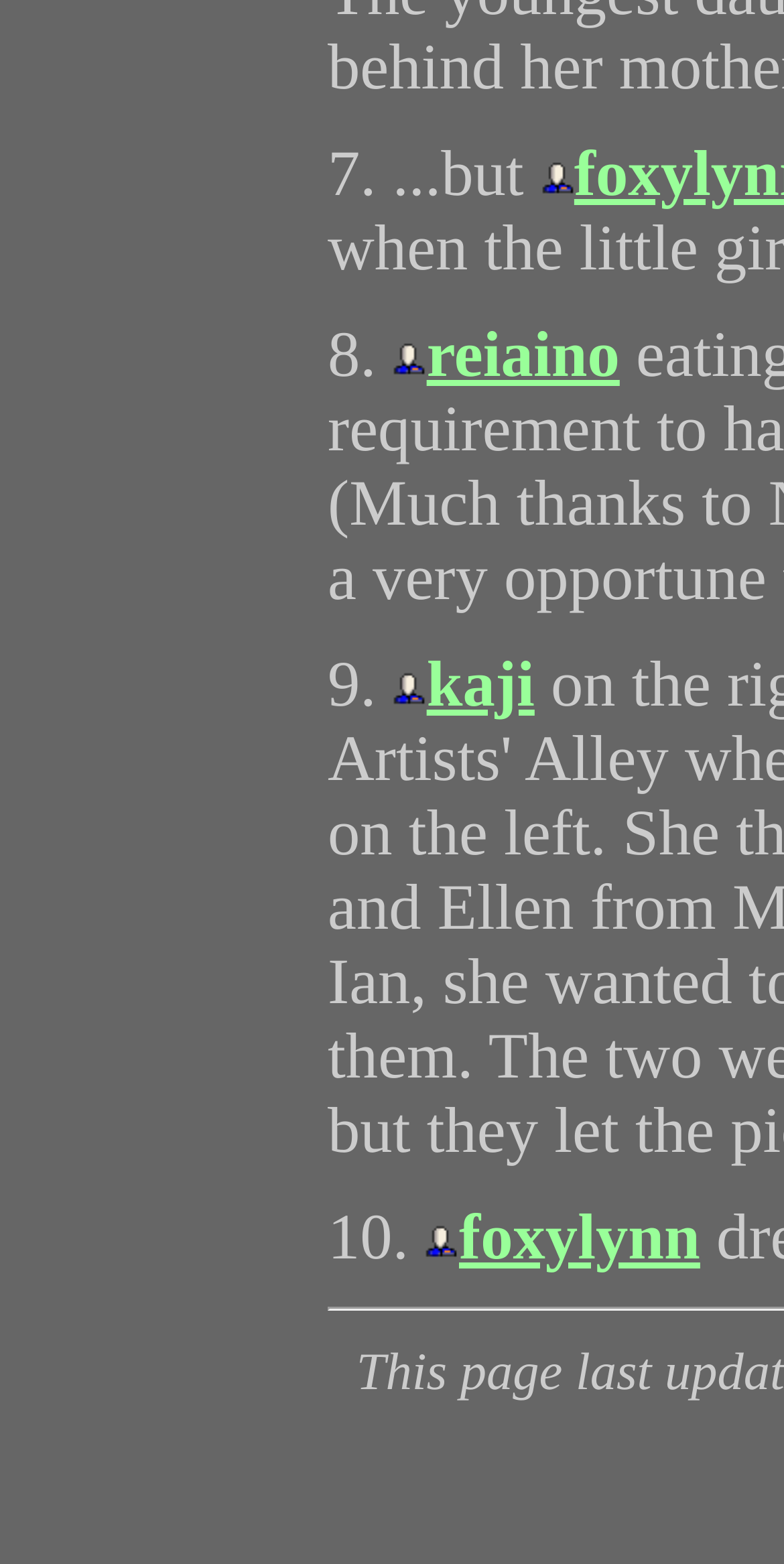What is the purpose of the small image elements?
Could you give a comprehensive explanation in response to this question?

The small image elements are likely icons or decorations accompanying each link element, providing a visual cue to the user. They are child elements of the link elements and have similar bounding box coordinates.